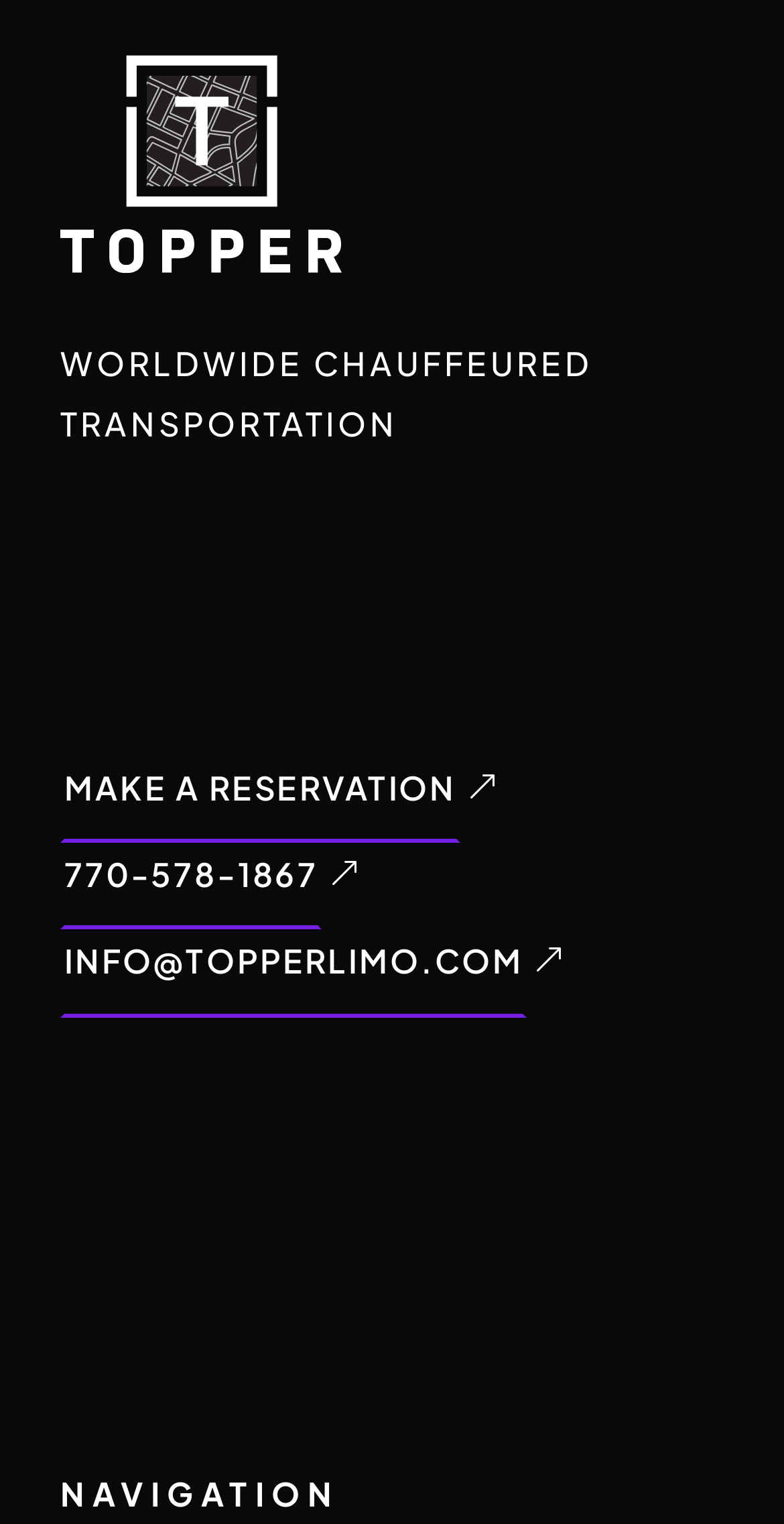Determine the bounding box coordinates for the HTML element mentioned in the following description: "Info@TopperLimo.com". The coordinates should be a list of four floats ranging from 0 to 1, represented as [left, top, right, bottom].

[0.077, 0.61, 0.673, 0.667]